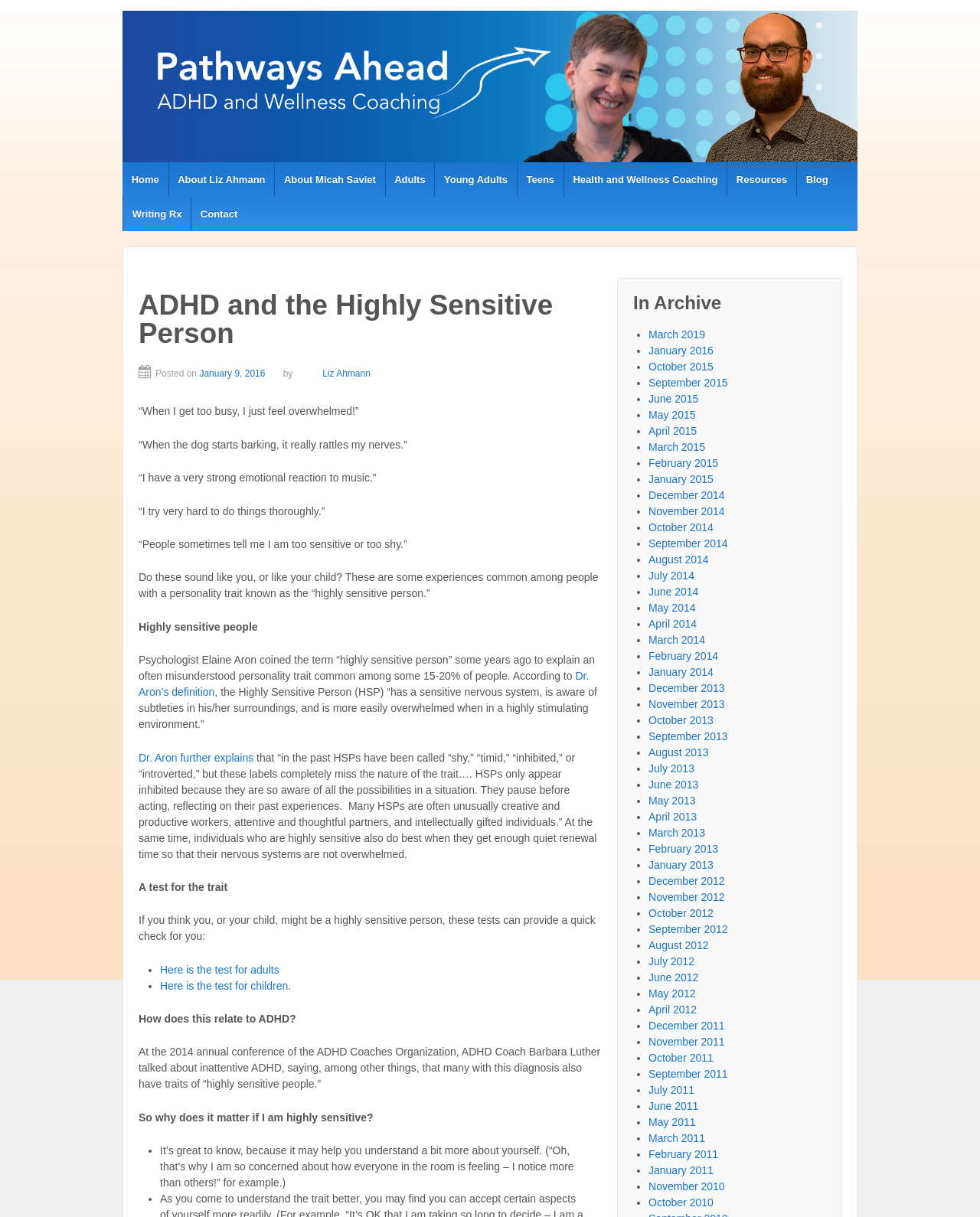Provide your answer in a single word or phrase: 
What is the definition of a highly sensitive person?

Sensitive nervous system, aware of subtleties